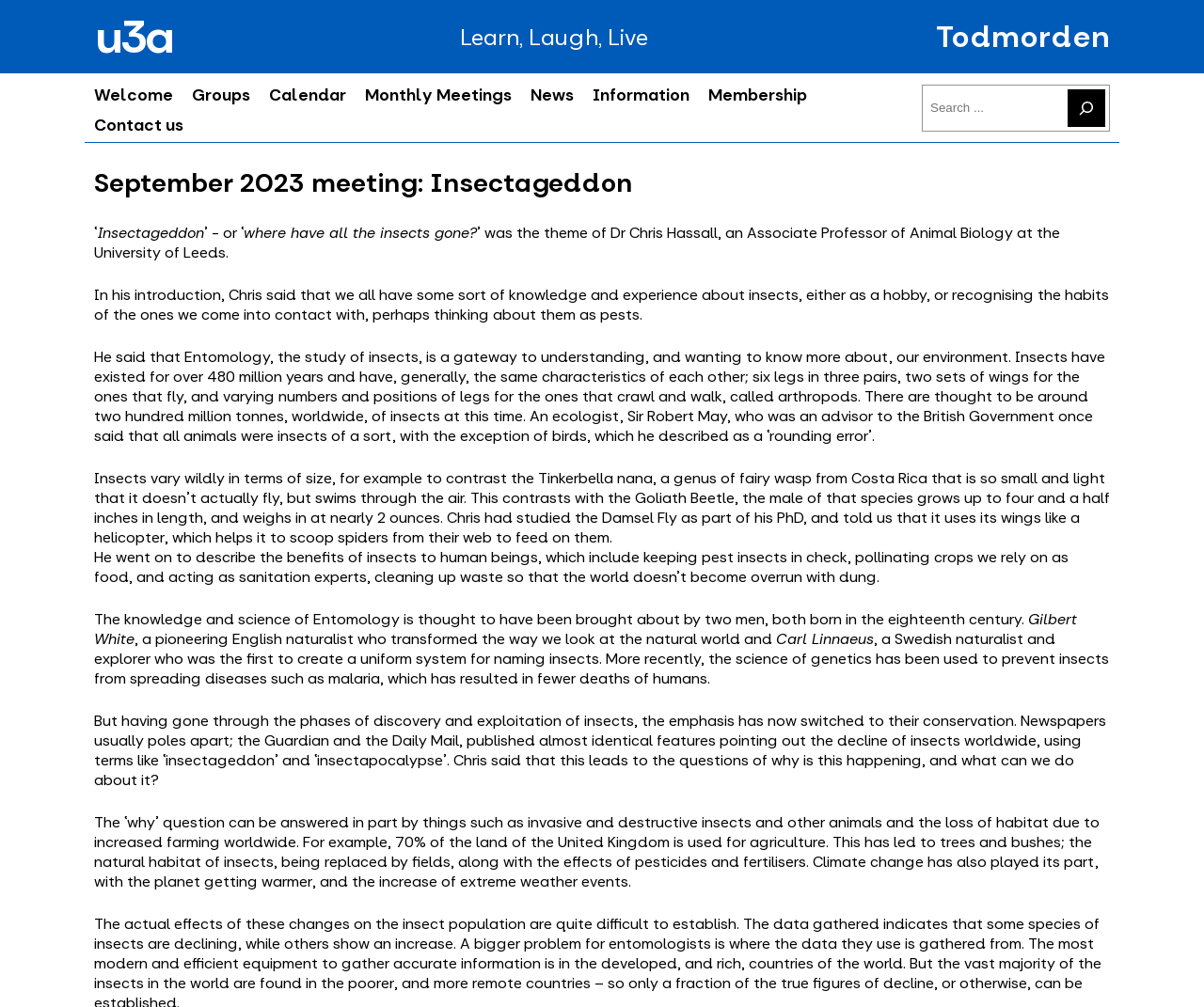What percentage of the land in the United Kingdom is used for agriculture?
We need a detailed and meticulous answer to the question.

According to the text, the loss of habitat due to increased farming worldwide is one of the reasons for the decline of insects. Specifically, it is mentioned that 70% of the land in the United Kingdom is used for agriculture, which has led to the replacement of trees and bushes, the natural habitat of insects, with fields.